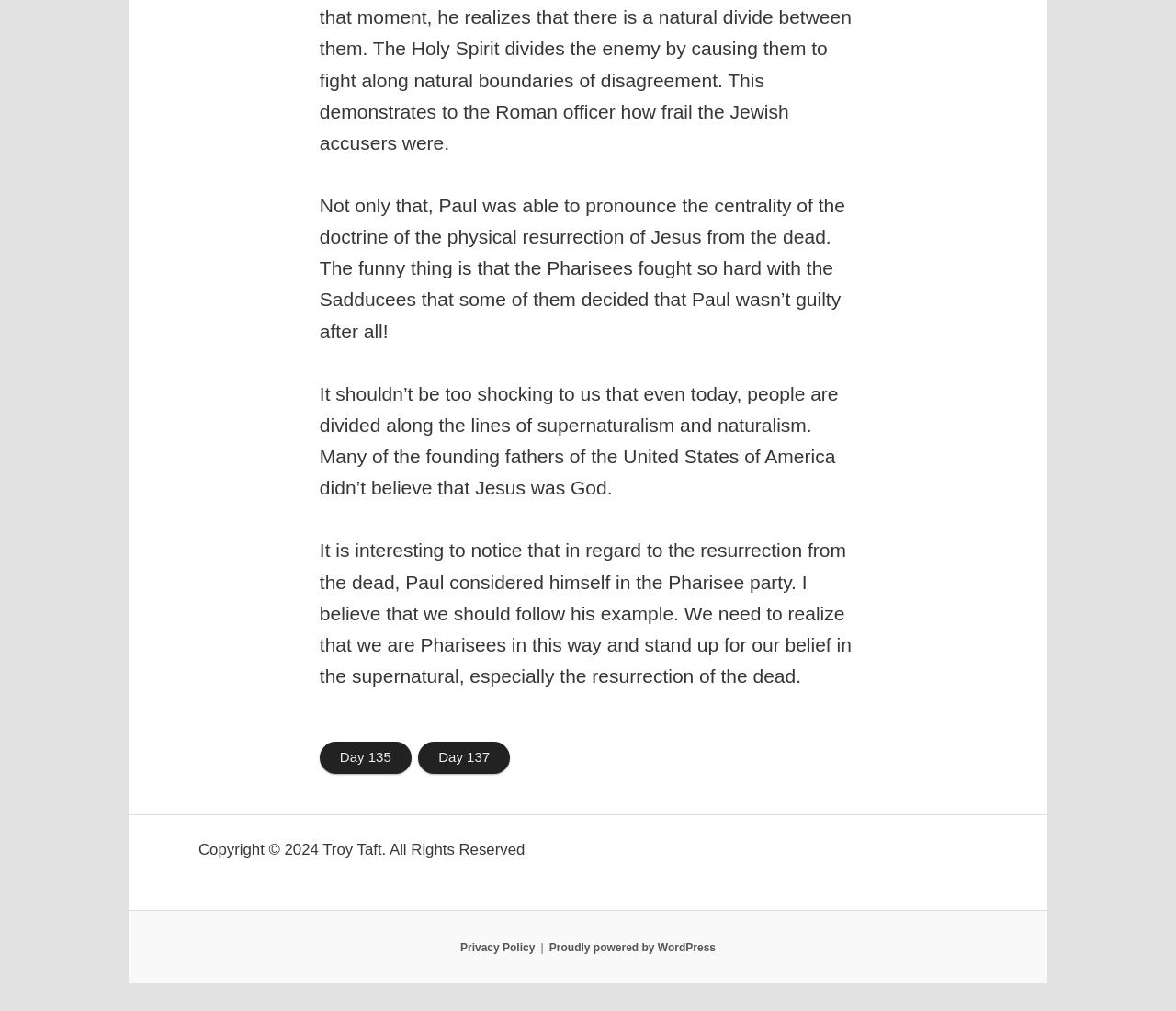Please respond to the question using a single word or phrase:
What is the purpose of the links 'Day 135' and 'Day 137'?

Navigation